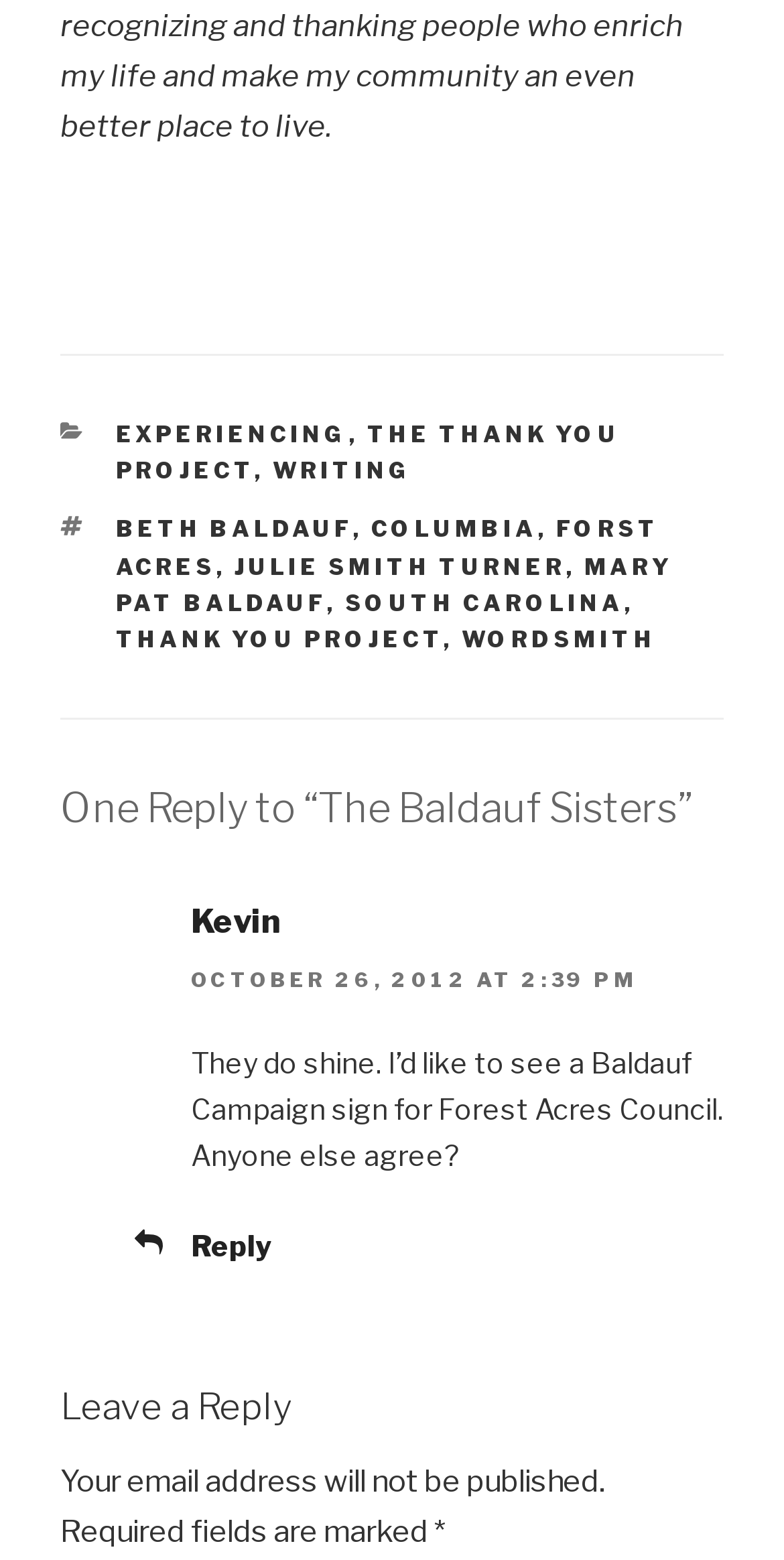Who wrote the comment?
Can you give a detailed and elaborate answer to the question?

The author of the comment can be found in the link element with the text 'Kevin'. This link element is a child of the article element and has a bounding box with coordinates [0.244, 0.579, 0.359, 0.603].